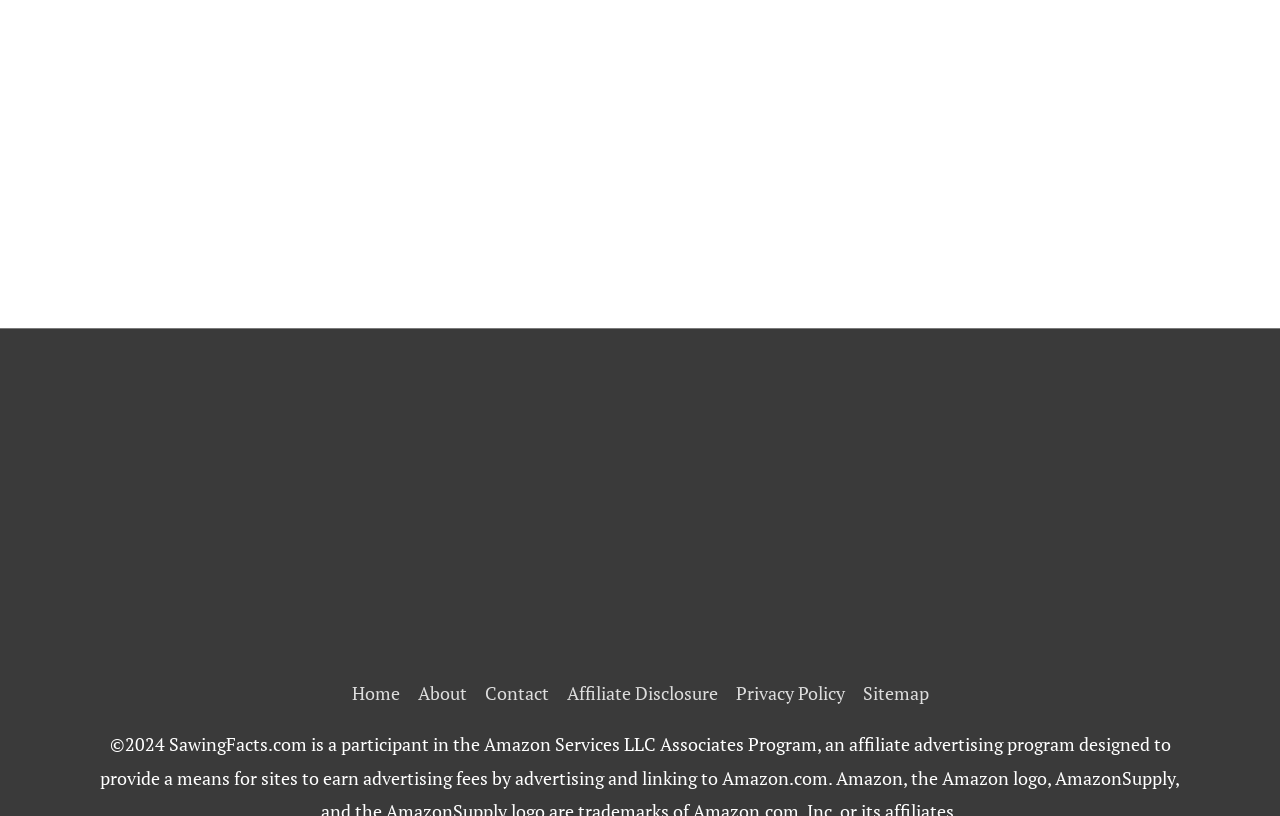Provide the bounding box coordinates for the specified HTML element described in this description: "Home". The coordinates should be four float numbers ranging from 0 to 1, in the format [left, top, right, bottom].

[0.275, 0.834, 0.319, 0.864]